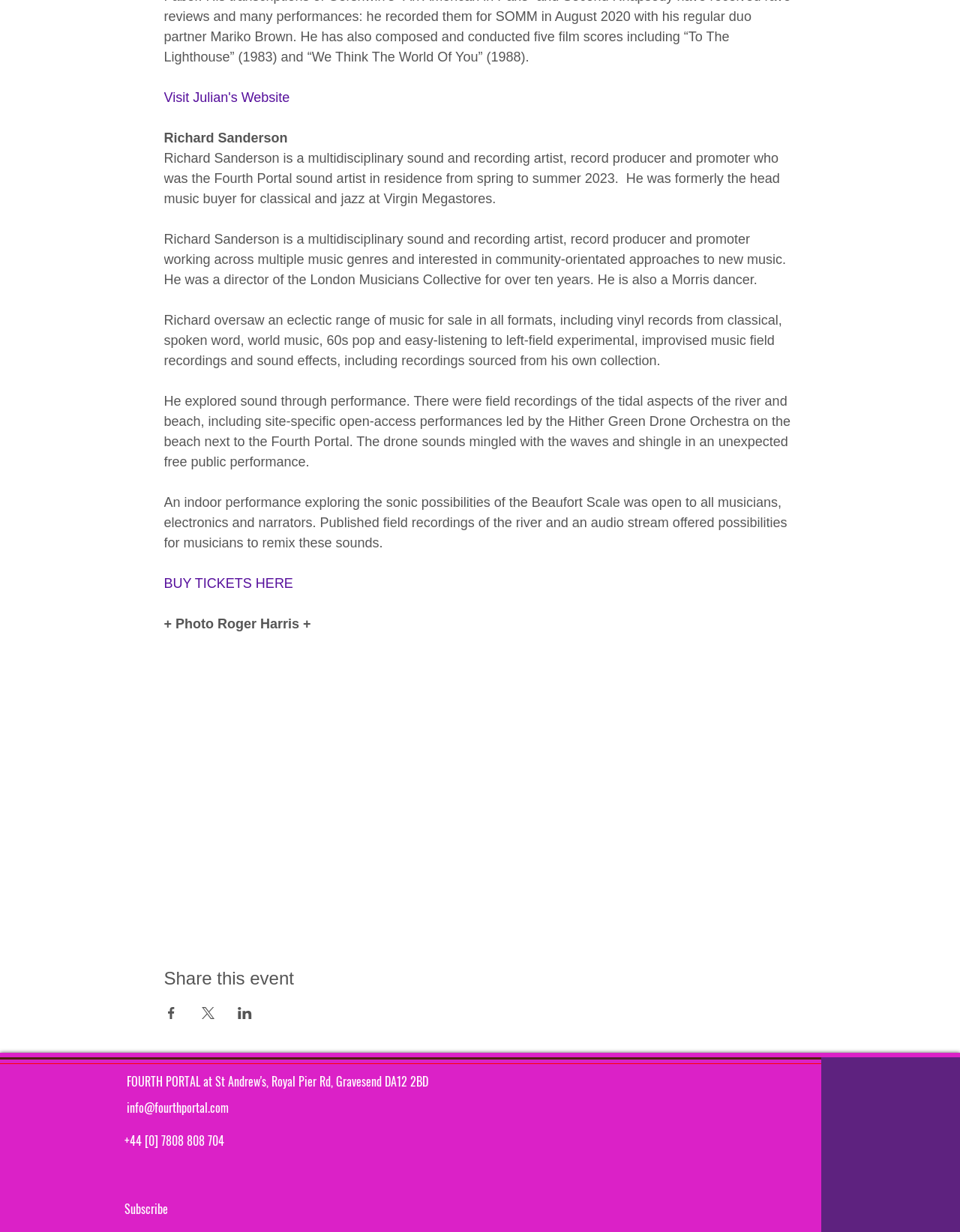What is the address of the Fourth Portal?
Using the details shown in the screenshot, provide a comprehensive answer to the question.

The heading 'FOURTH PORTAL at St Andrew's, Royal Pier Rd, Gravesend DA12 2BD' provides the address of the Fourth Portal, which is St Andrew's, Royal Pier Rd, Gravesend DA12 2BD.